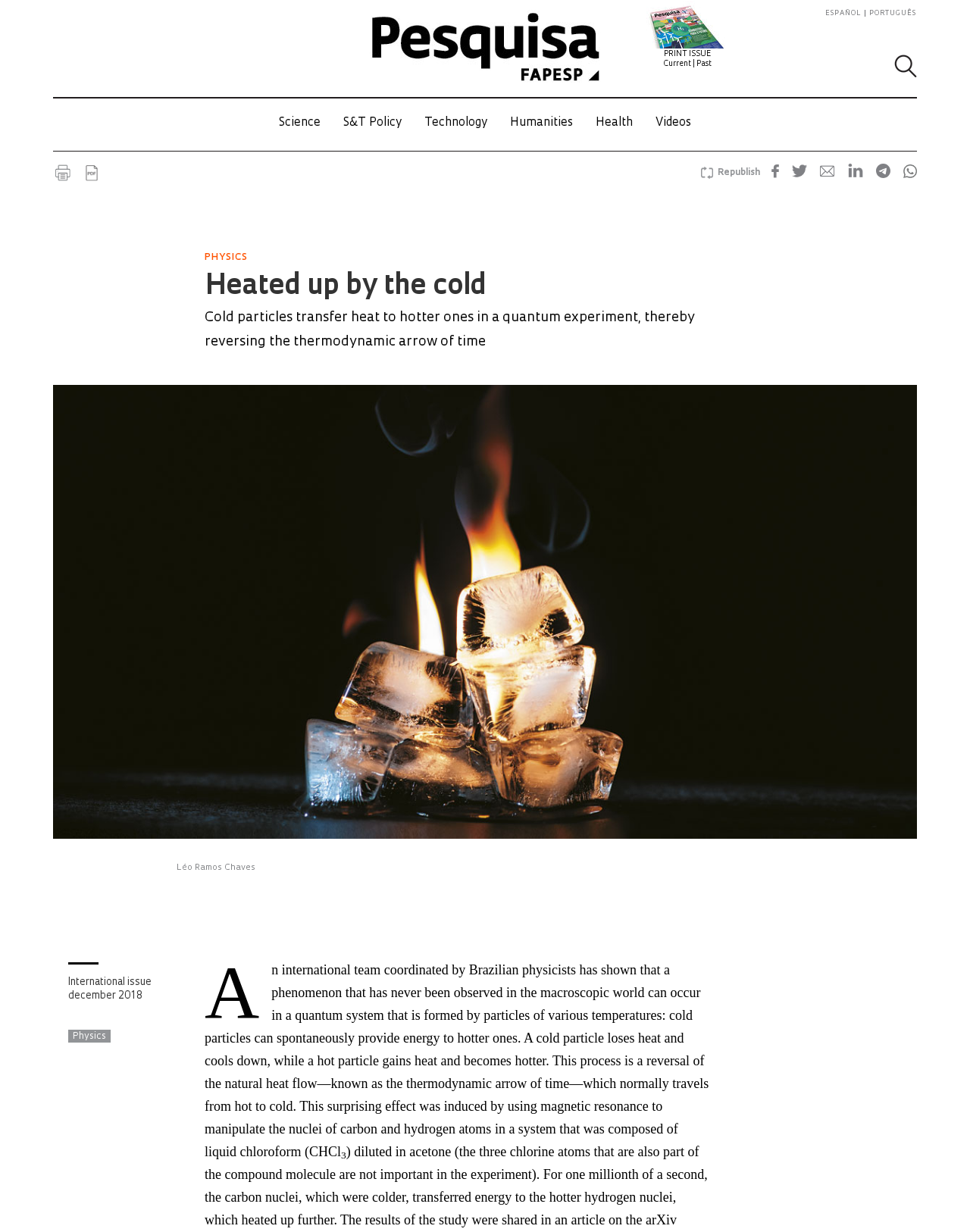What can be shared on social media?
Can you offer a detailed and complete answer to this question?

The webpage has links to share the article on Facebook, Twitter, LinkedIn, and Whatsapp, indicating that the article can be shared on these social media platforms.